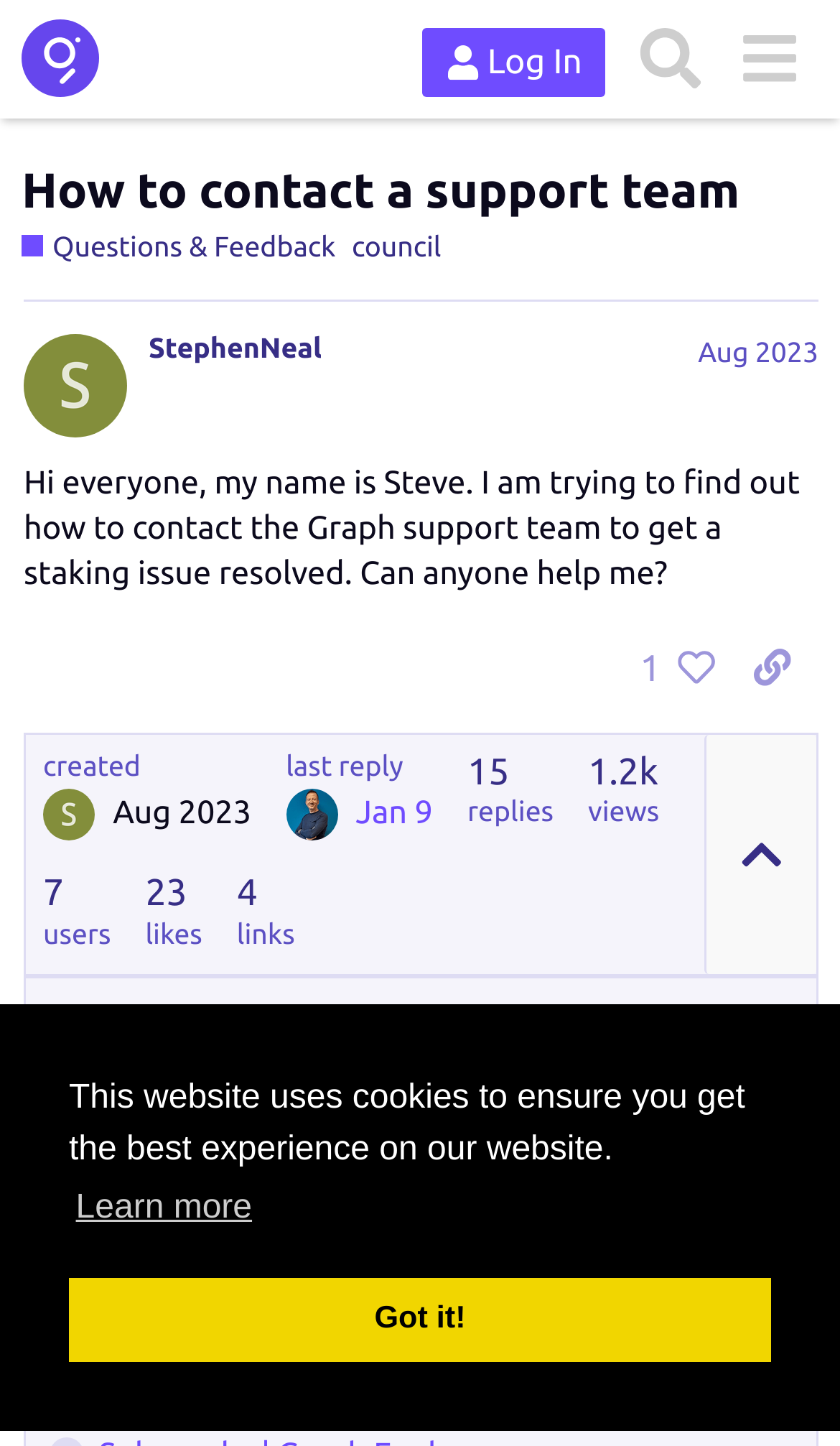Using the provided element description: "Ethereum (ETH) Blockchain Explorer", determine the bounding box coordinates of the corresponding UI element in the screenshot.

[0.118, 0.889, 0.757, 0.915]